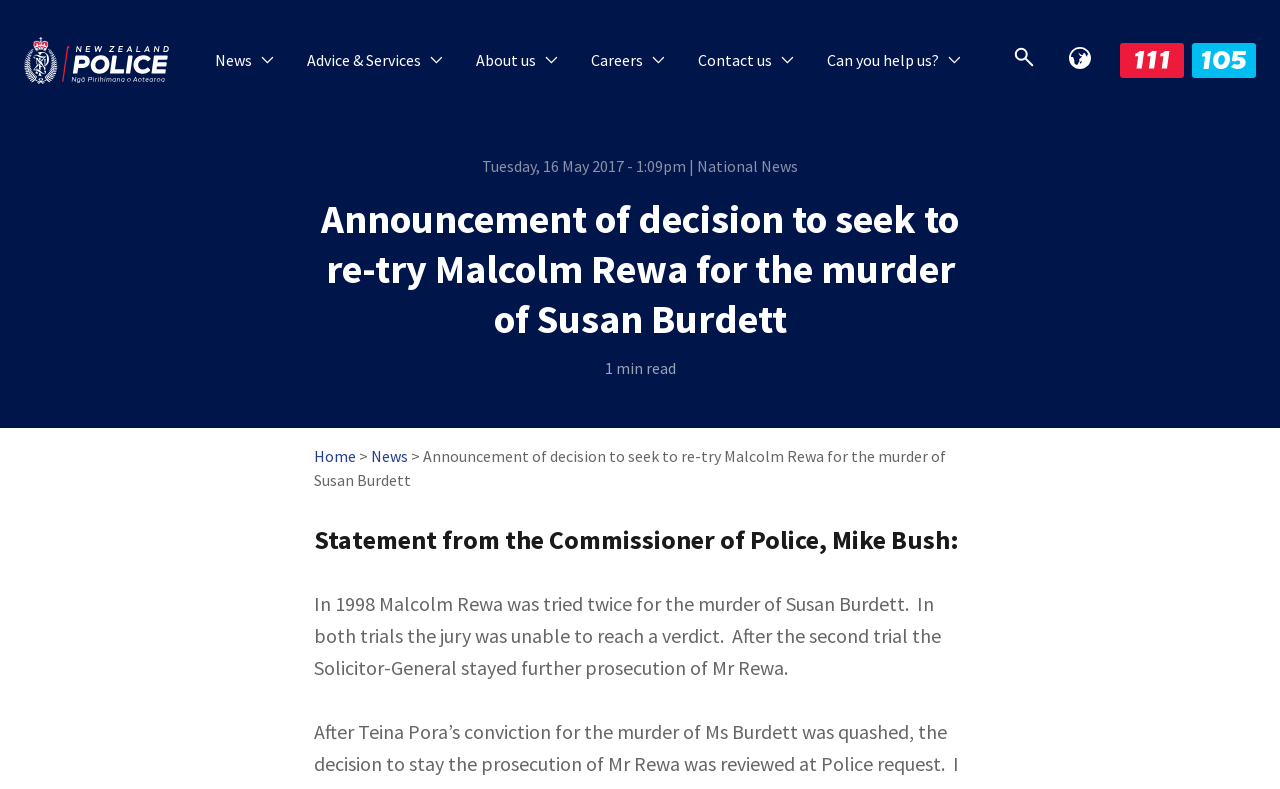Please specify the bounding box coordinates of the clickable region to carry out the following instruction: "Click on the 'Contact us' link". The coordinates should be four float numbers between 0 and 1, in the format [left, top, right, bottom].

[0.533, 0.041, 0.634, 0.112]